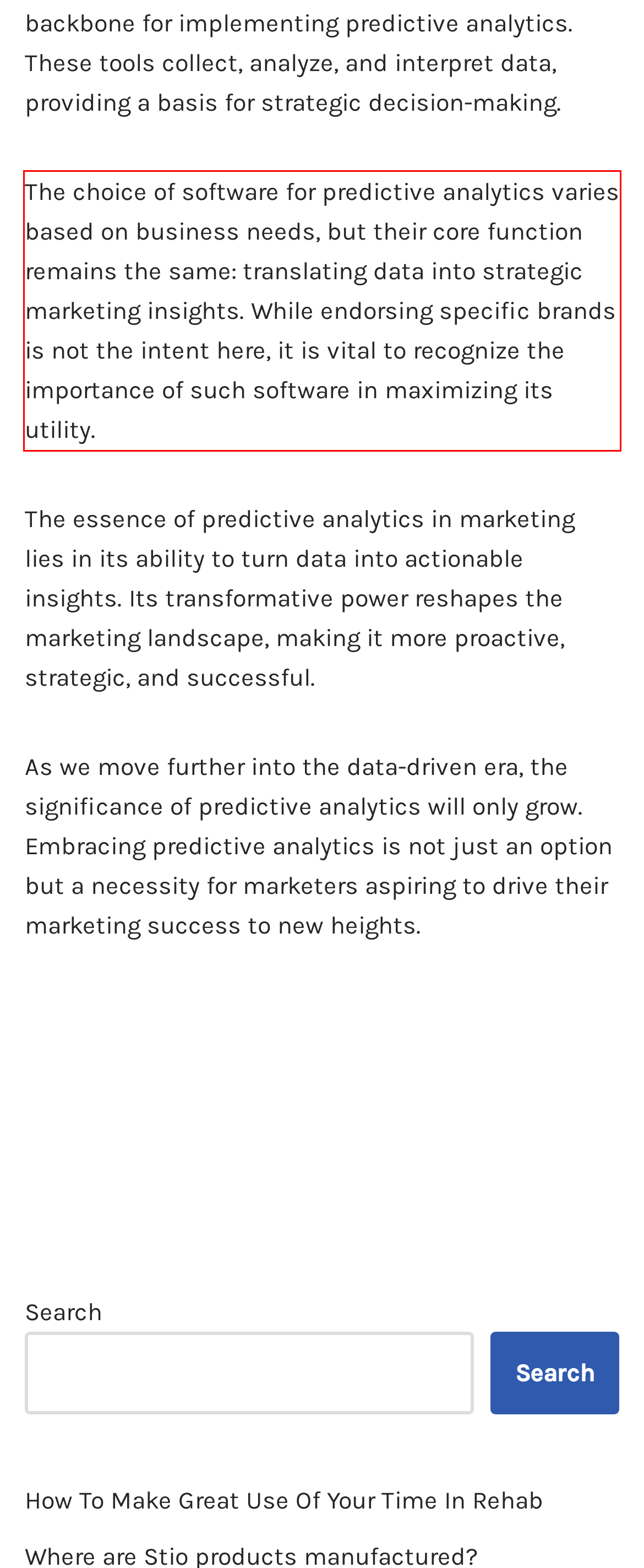Please perform OCR on the UI element surrounded by the red bounding box in the given webpage screenshot and extract its text content.

The choice of software for predictive analytics varies based on business needs, but their core function remains the same: translating data into strategic marketing insights. While endorsing specific brands is not the intent here, it is vital to recognize the importance of such software in maximizing its utility.